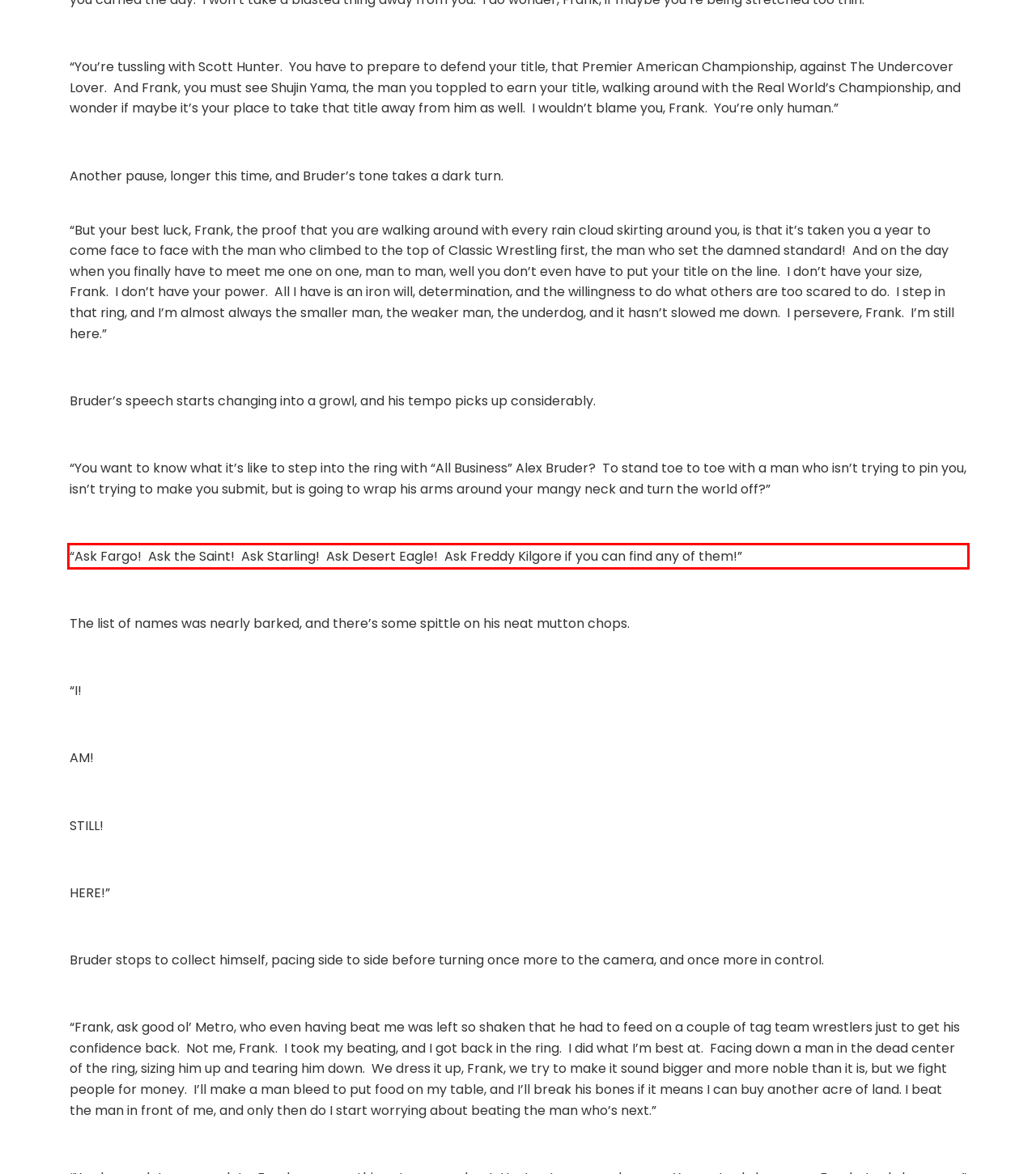Please perform OCR on the UI element surrounded by the red bounding box in the given webpage screenshot and extract its text content.

“Ask Fargo! Ask the Saint! Ask Starling! Ask Desert Eagle! Ask Freddy Kilgore if you can find any of them!”